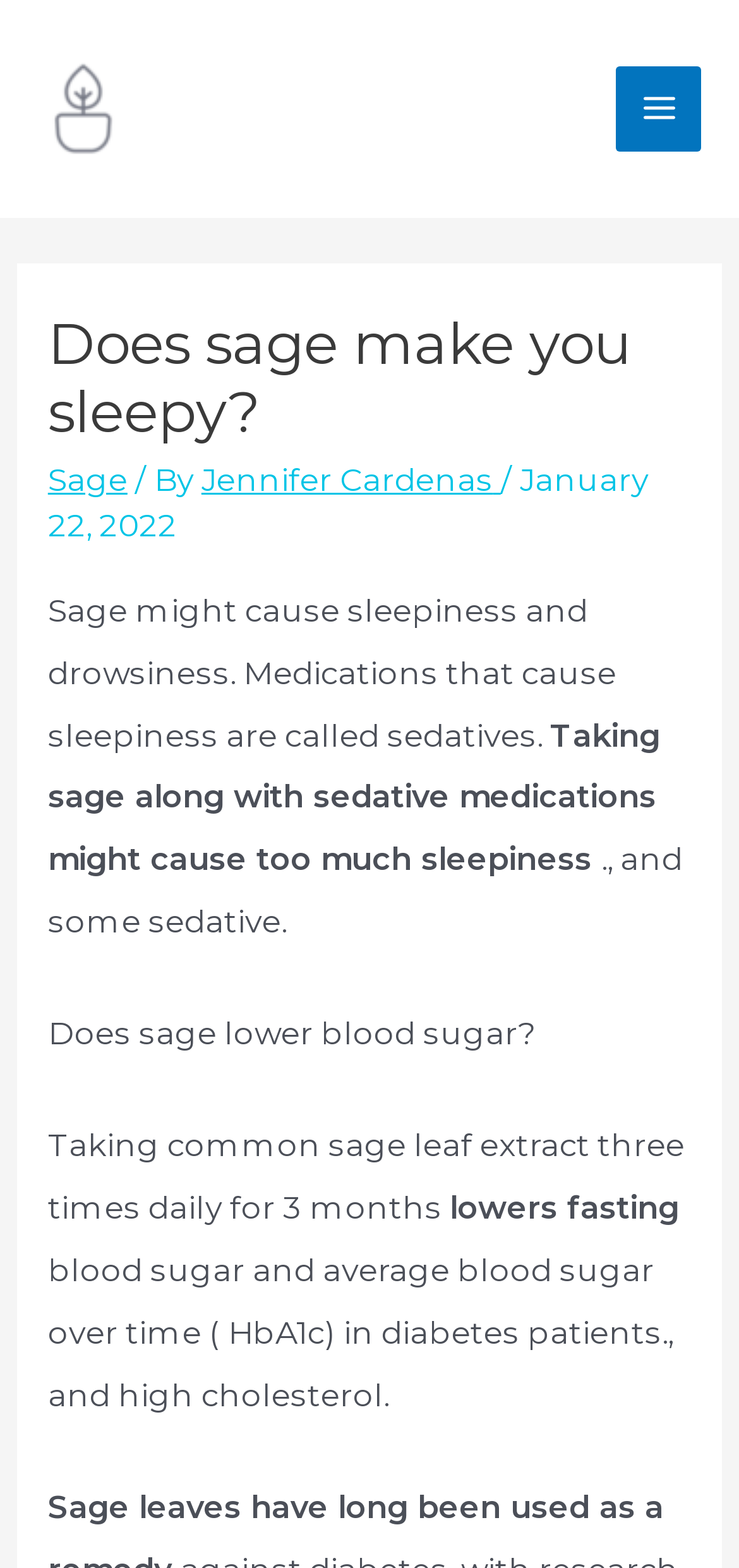Who is the author of the article?
From the image, provide a succinct answer in one word or a short phrase.

Jennifer Cardenas